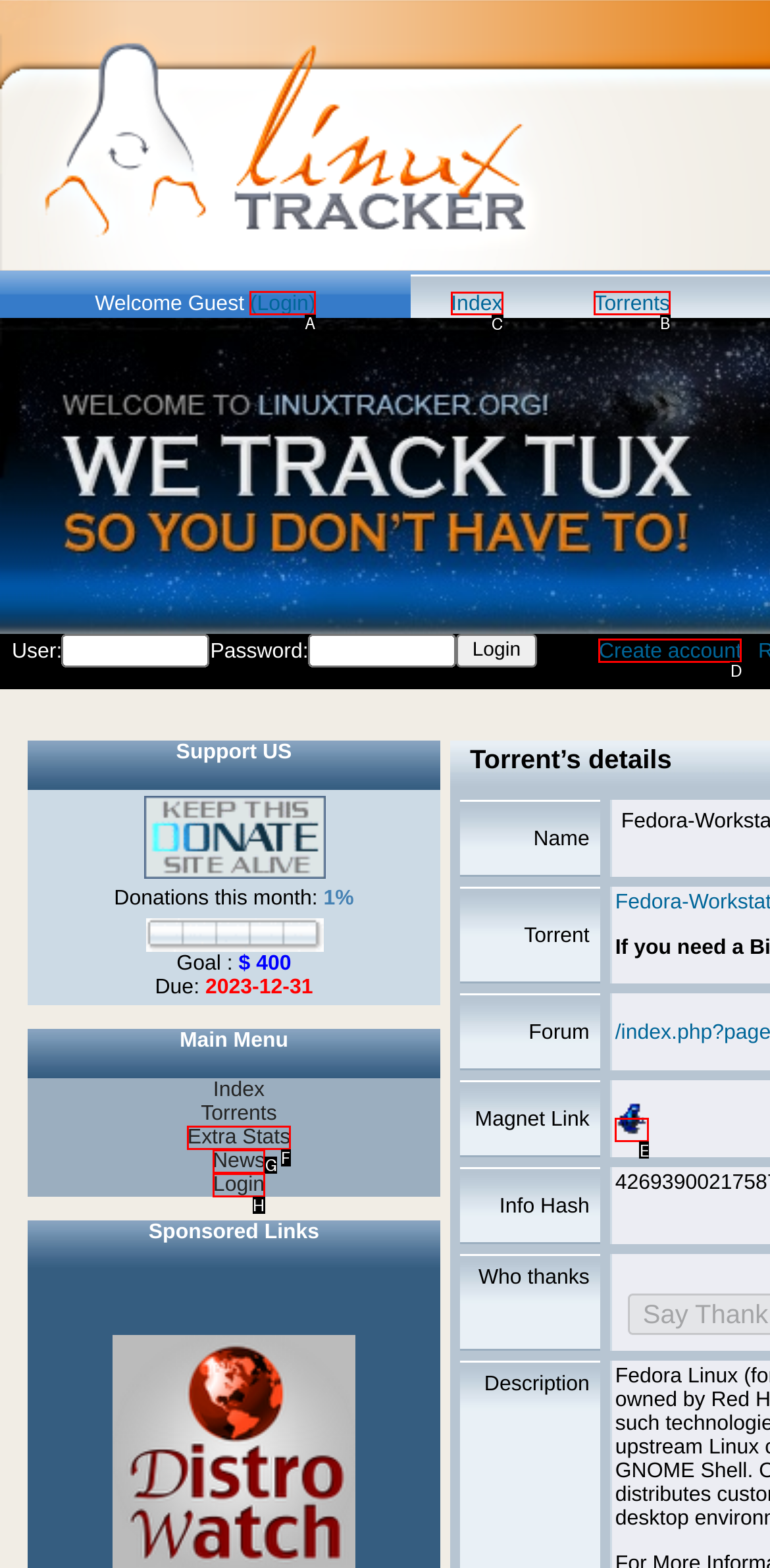For the instruction: Go to Index, determine the appropriate UI element to click from the given options. Respond with the letter corresponding to the correct choice.

C